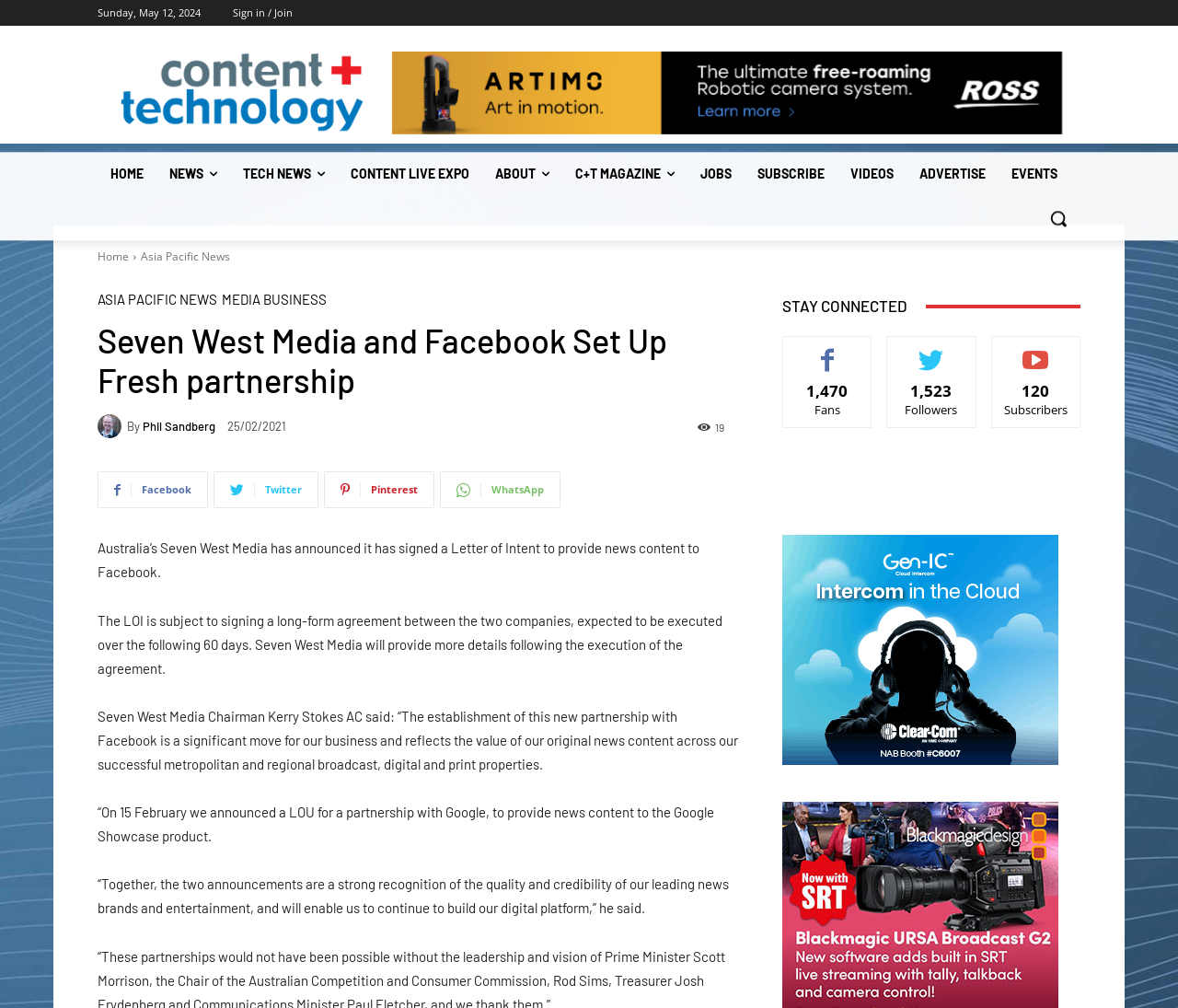Give a one-word or short phrase answer to this question: 
How many fans does the website have?

1,470